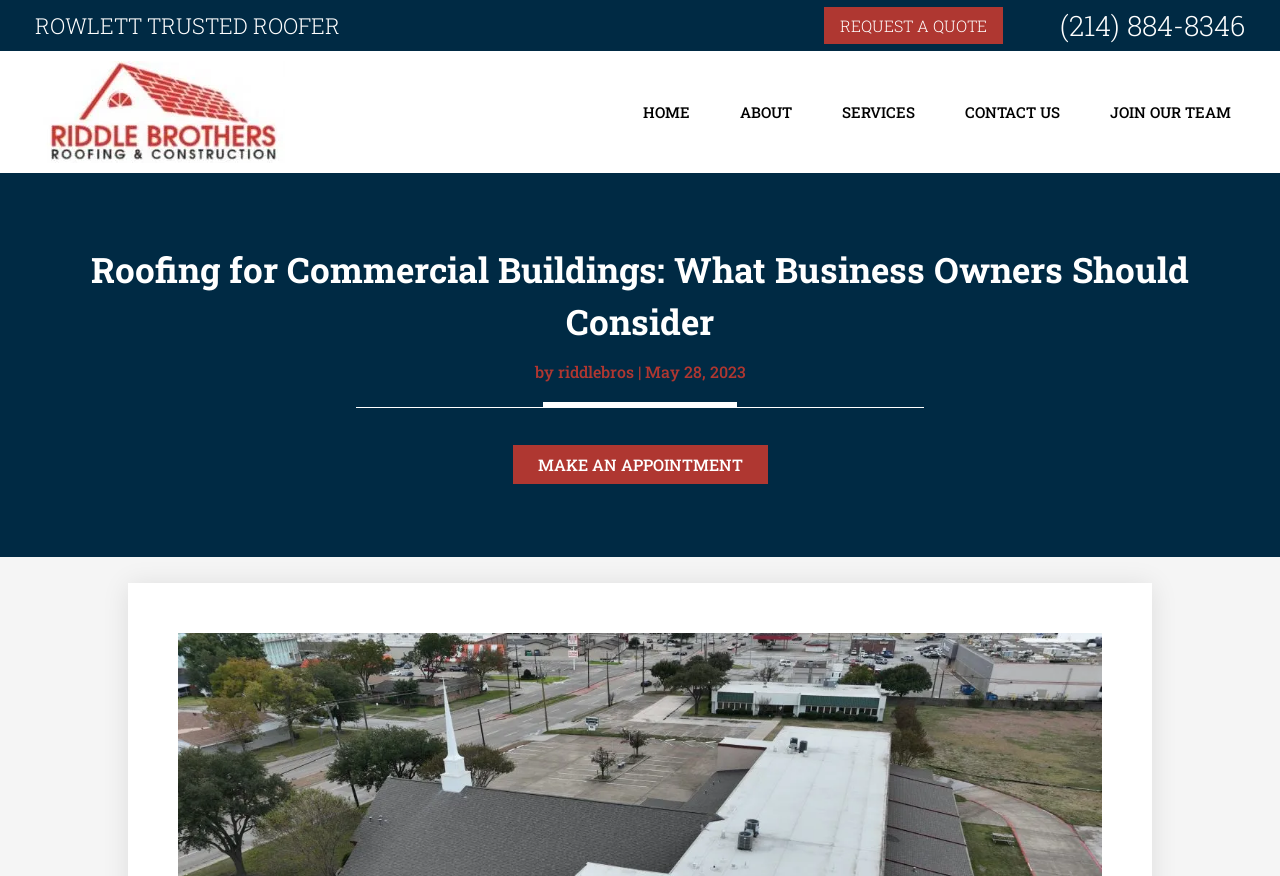Find the bounding box coordinates of the element I should click to carry out the following instruction: "request a quote".

[0.644, 0.008, 0.784, 0.05]